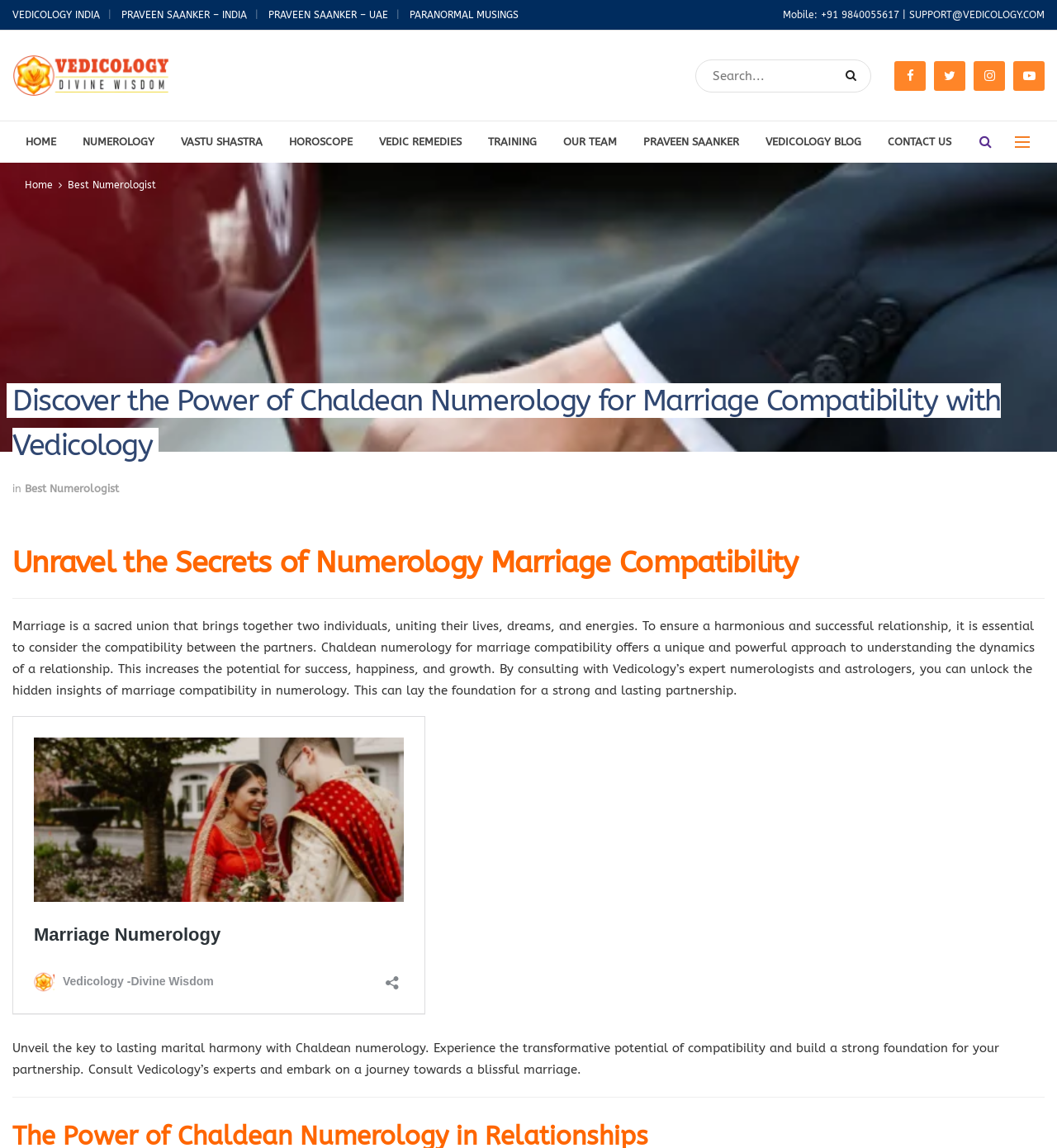Generate a thorough explanation of the webpage's elements.

The webpage is about Chaldean numerology for marriage compatibility, specifically highlighting the services offered by Vedicology. At the top, there are several links to different pages, including the homepage, numerology, Vastu Shastra, horoscope, and more. Below these links, there is a heading that reads "Discover the Power of Chaldean Numerology for Marriage Compatibility with Vedicology".

On the left side, there is a section with links to Vedicology India, Praveen Saanker in India and UAE, and Paranormal Musings. Below this section, there is a contact information section with a mobile number, email address, and a link to Vedicology.

In the main content area, there is a heading that reads "Unravel the Secrets of Numerology Marriage Compatibility". Below this heading, there is a paragraph of text that explains the importance of considering compatibility in a marriage and how Chaldean numerology can help. The text also mentions that consulting with Vedicology's expert numerologists and astrologers can provide hidden insights into marriage compatibility.

To the right of this text, there is an iframe with a title "Marriage Numerology" and a brief description. Below the iframe, there is another paragraph of text that encourages visitors to consult with Vedicology's experts to build a strong foundation for their partnership.

At the bottom of the page, there is a horizontal separator line, followed by a final paragraph of text that summarizes the benefits of using Chaldean numerology for marriage compatibility.